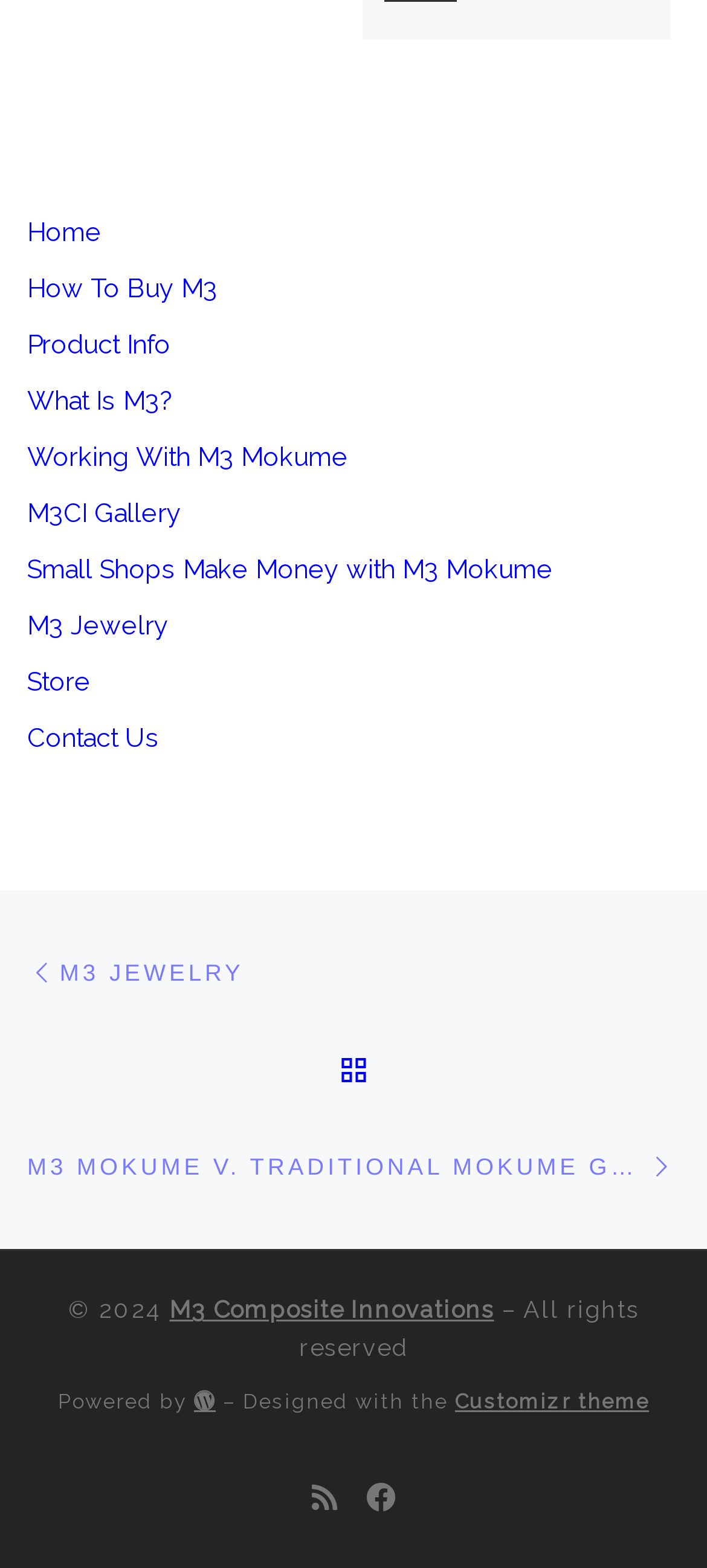Could you indicate the bounding box coordinates of the region to click in order to complete this instruction: "Contact Us".

[0.038, 0.458, 0.226, 0.483]